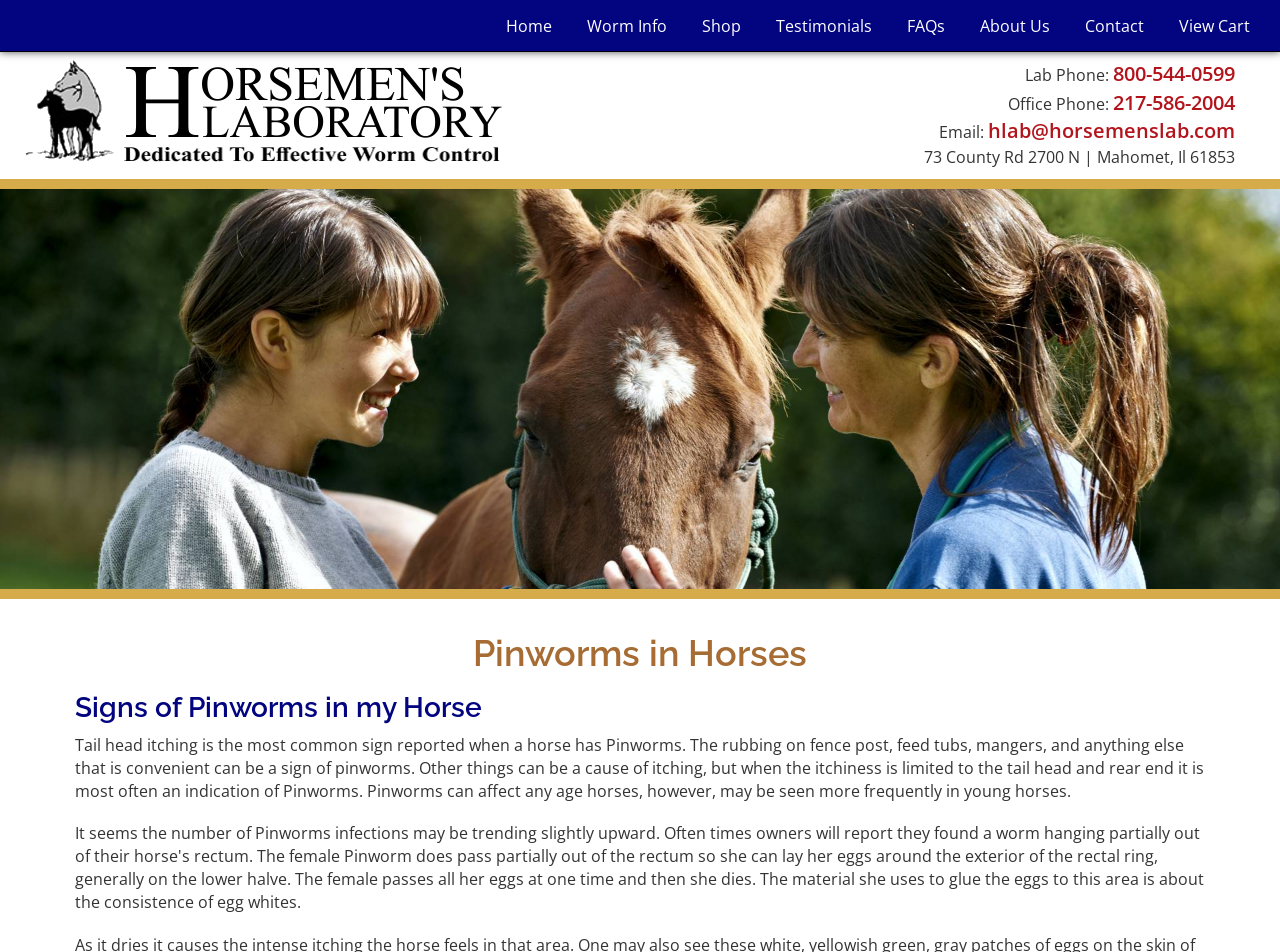Please determine the bounding box coordinates of the area that needs to be clicked to complete this task: 'Click on Home'. The coordinates must be four float numbers between 0 and 1, formatted as [left, top, right, bottom].

[0.384, 0.001, 0.443, 0.054]